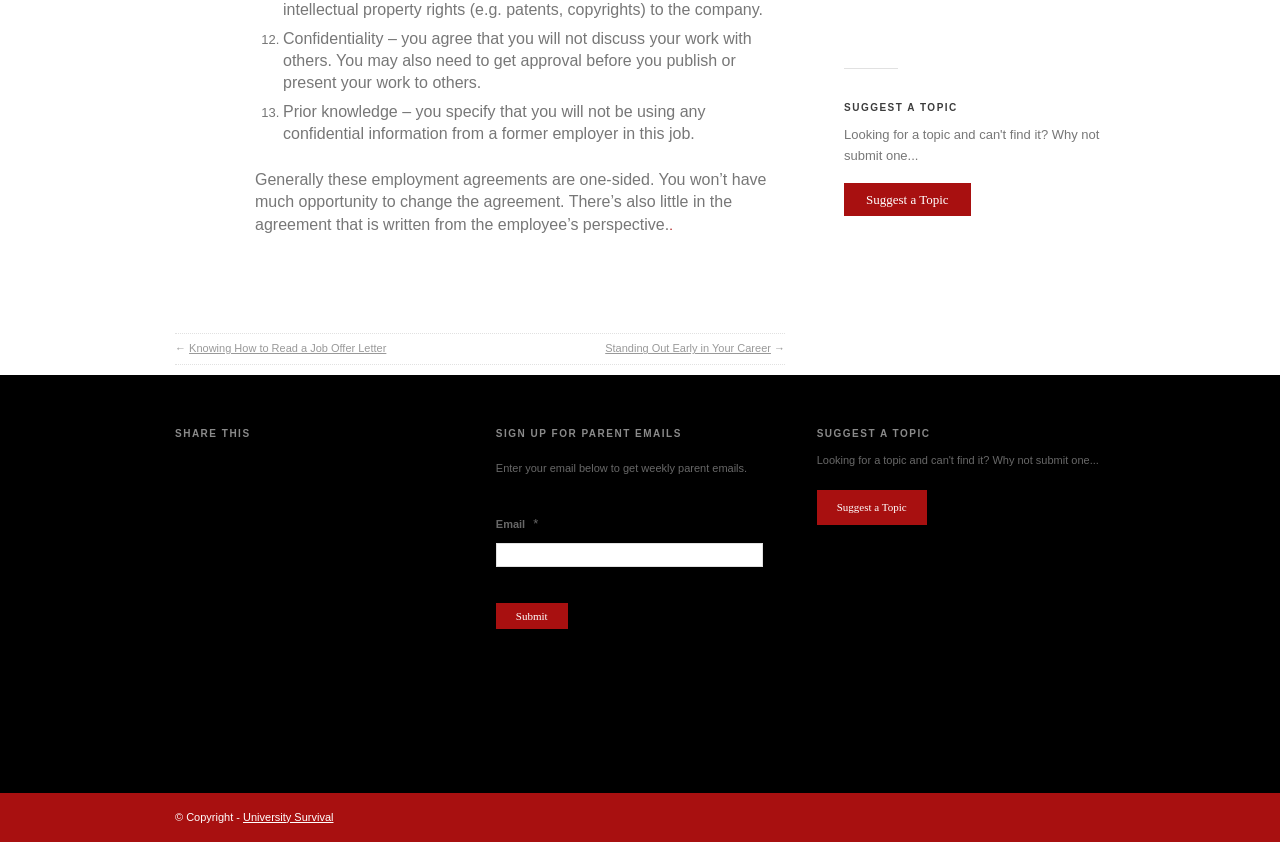Using the description: "University Survival", determine the UI element's bounding box coordinates. Ensure the coordinates are in the format of four float numbers between 0 and 1, i.e., [left, top, right, bottom].

[0.19, 0.963, 0.261, 0.977]